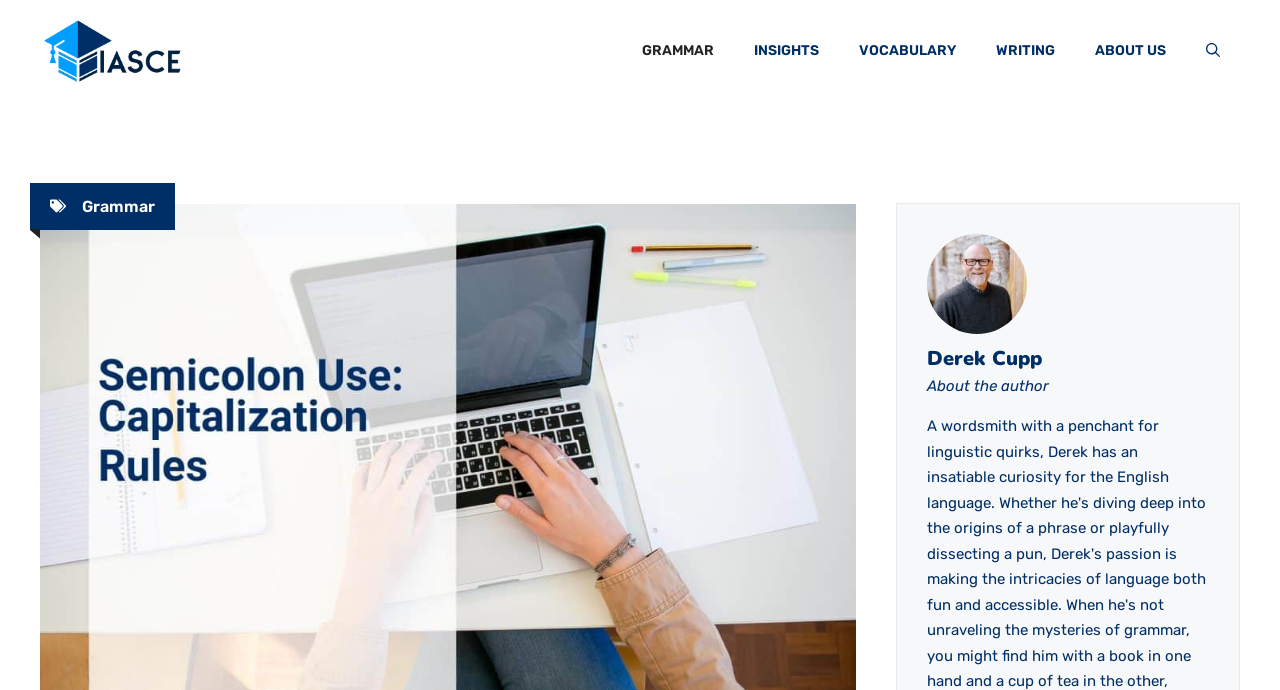Please indicate the bounding box coordinates for the clickable area to complete the following task: "Visit the GRAMMAR page". The coordinates should be specified as four float numbers between 0 and 1, i.e., [left, top, right, bottom].

[0.486, 0.031, 0.573, 0.118]